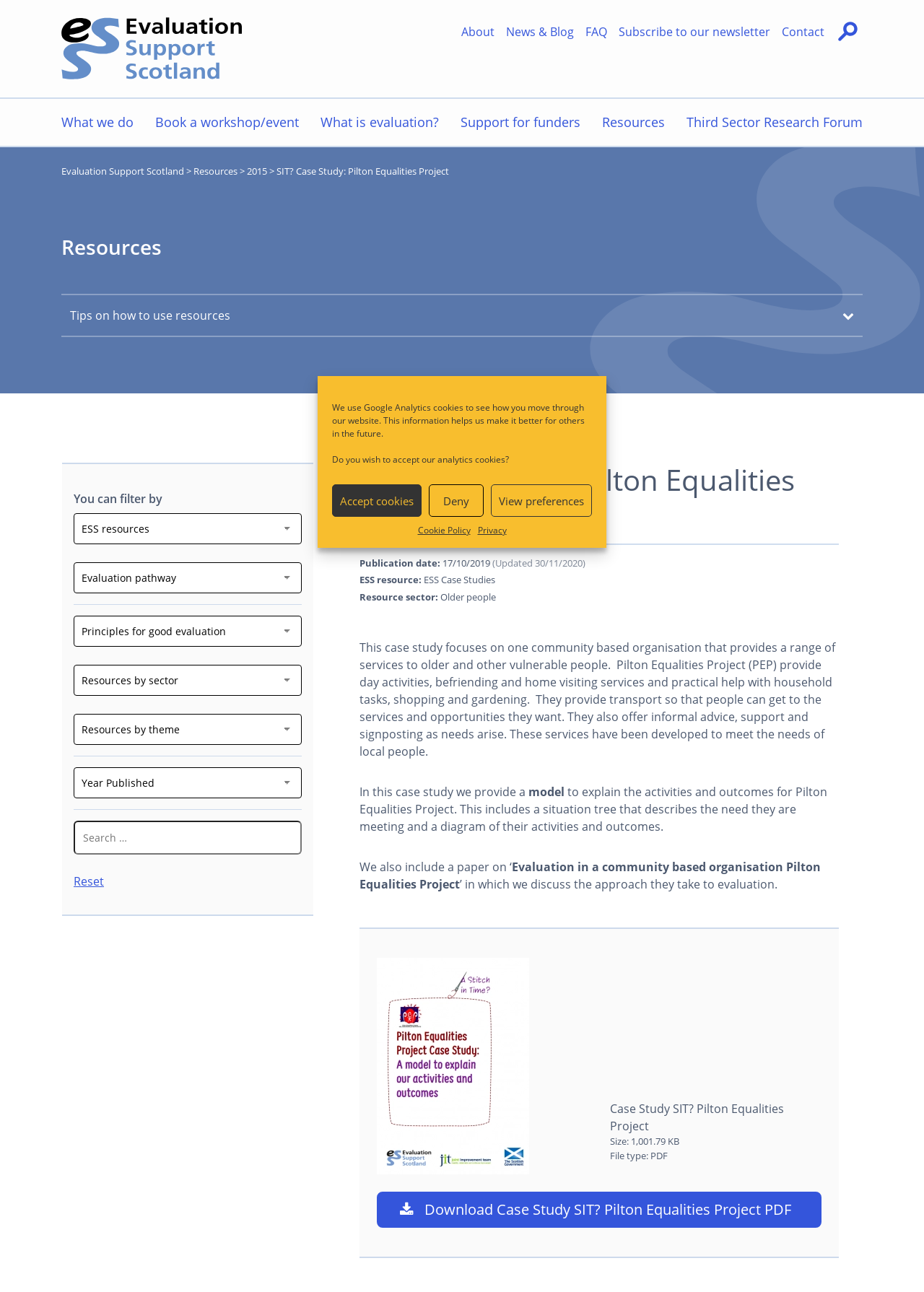Could you find the bounding box coordinates of the clickable area to complete this instruction: "Click the 'What we do' link"?

[0.06, 0.077, 0.151, 0.113]